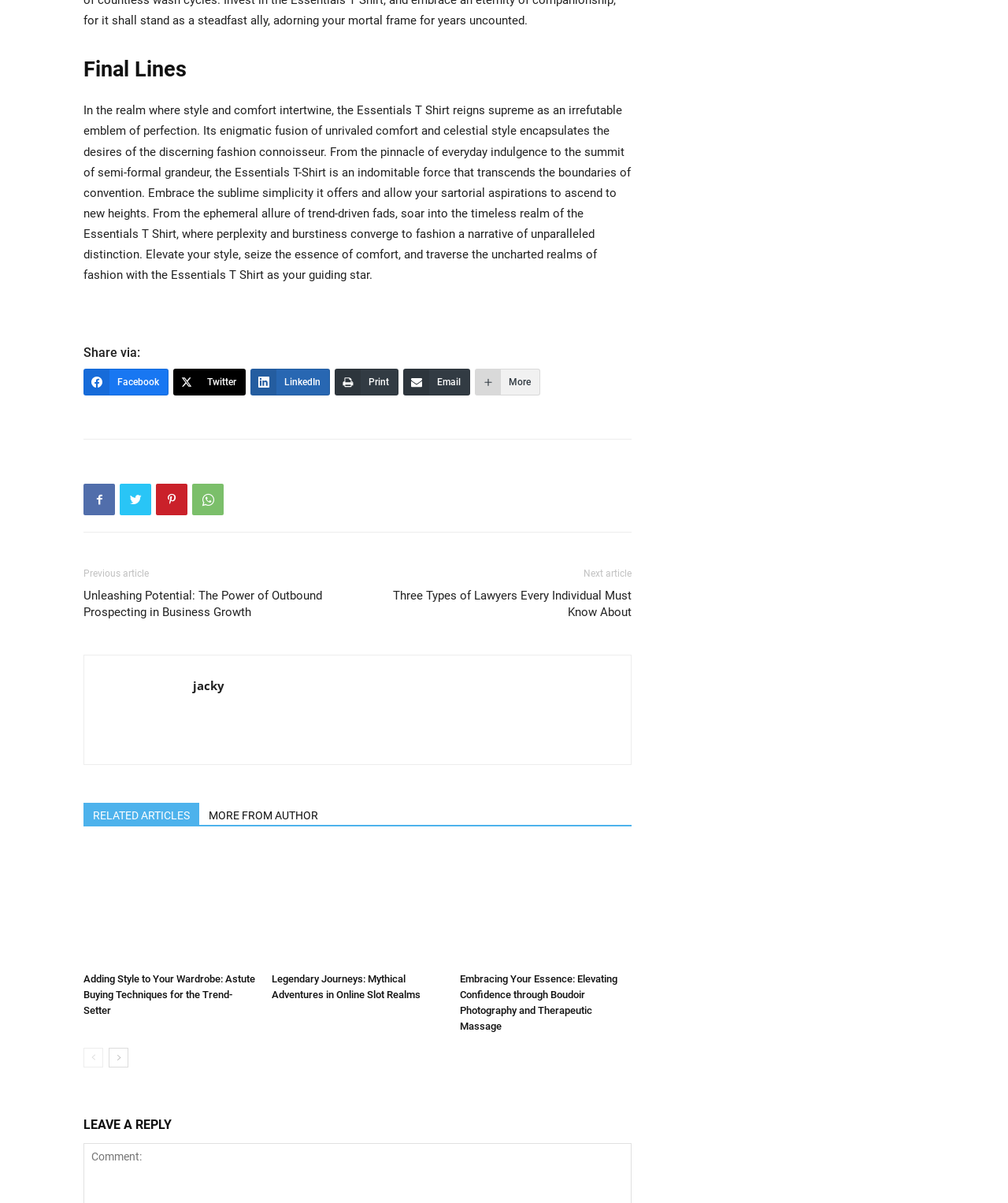Identify the bounding box coordinates for the region of the element that should be clicked to carry out the instruction: "Read previous article". The bounding box coordinates should be four float numbers between 0 and 1, i.e., [left, top, right, bottom].

[0.083, 0.489, 0.336, 0.516]